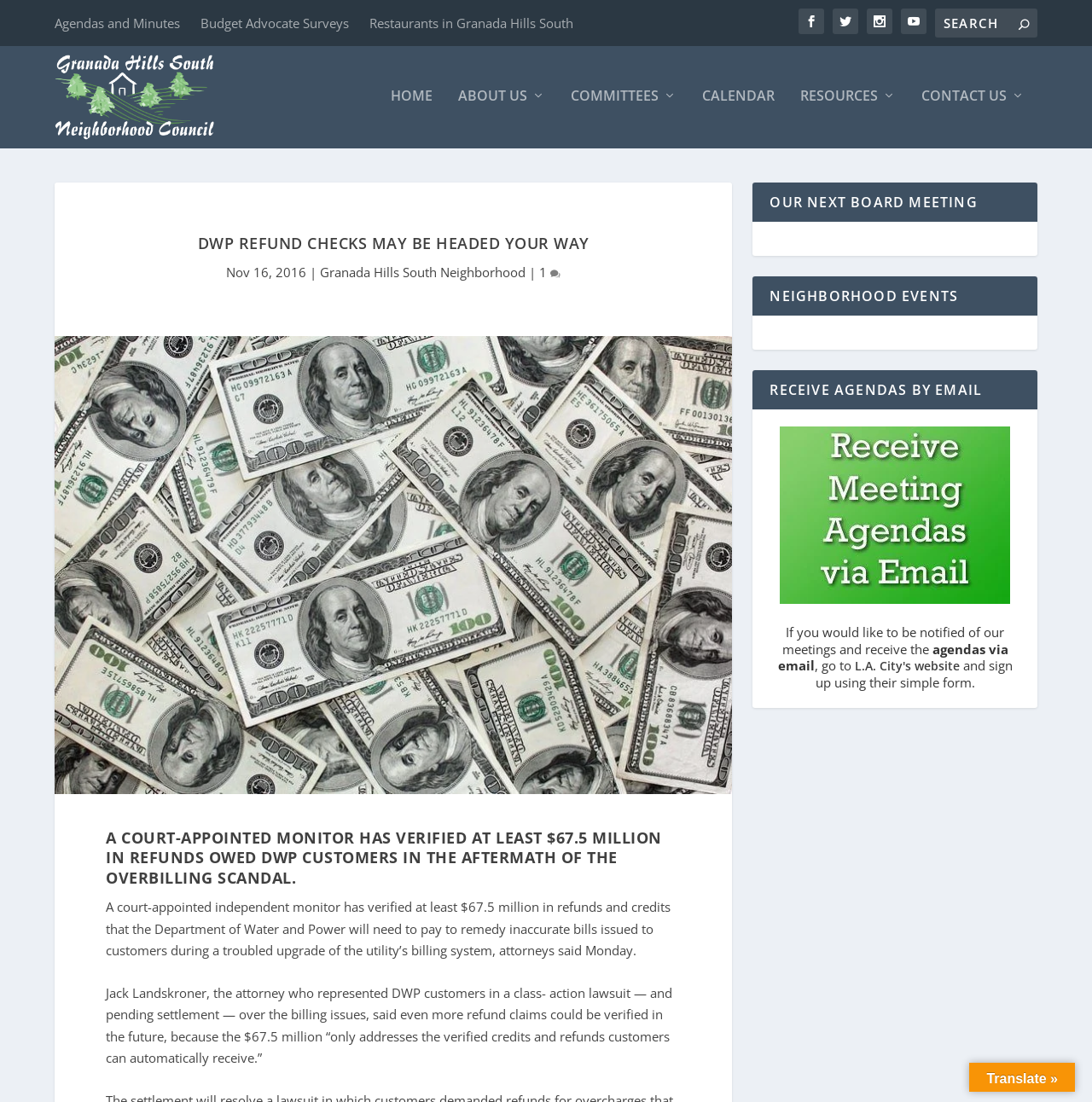Given the element description name="s" placeholder="Search" title="Search for:", specify the bounding box coordinates of the corresponding UI element in the format (top-left x, top-left y, bottom-right x, bottom-right y). All values must be between 0 and 1.

[0.856, 0.008, 0.95, 0.034]